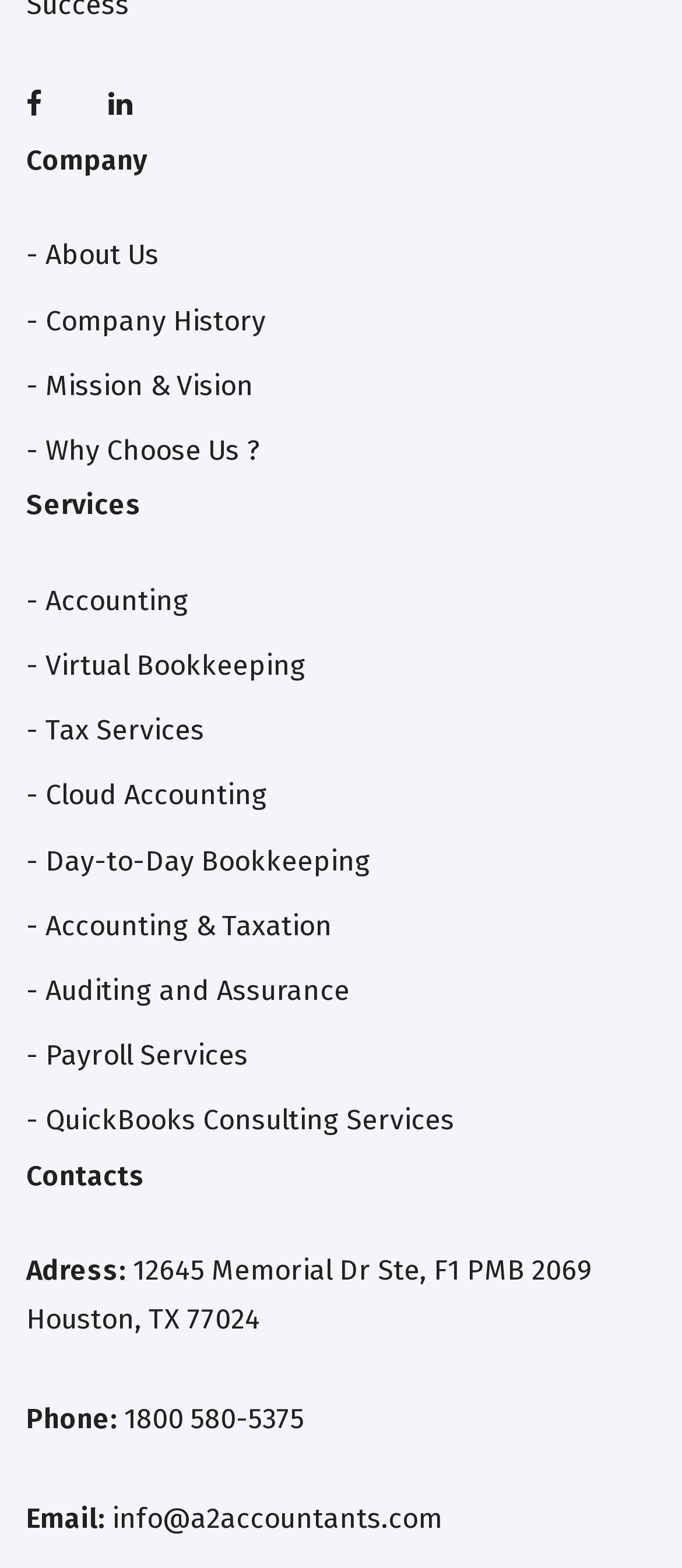Find the bounding box coordinates for the HTML element specified by: "- Accounting".

[0.038, 0.372, 0.277, 0.393]